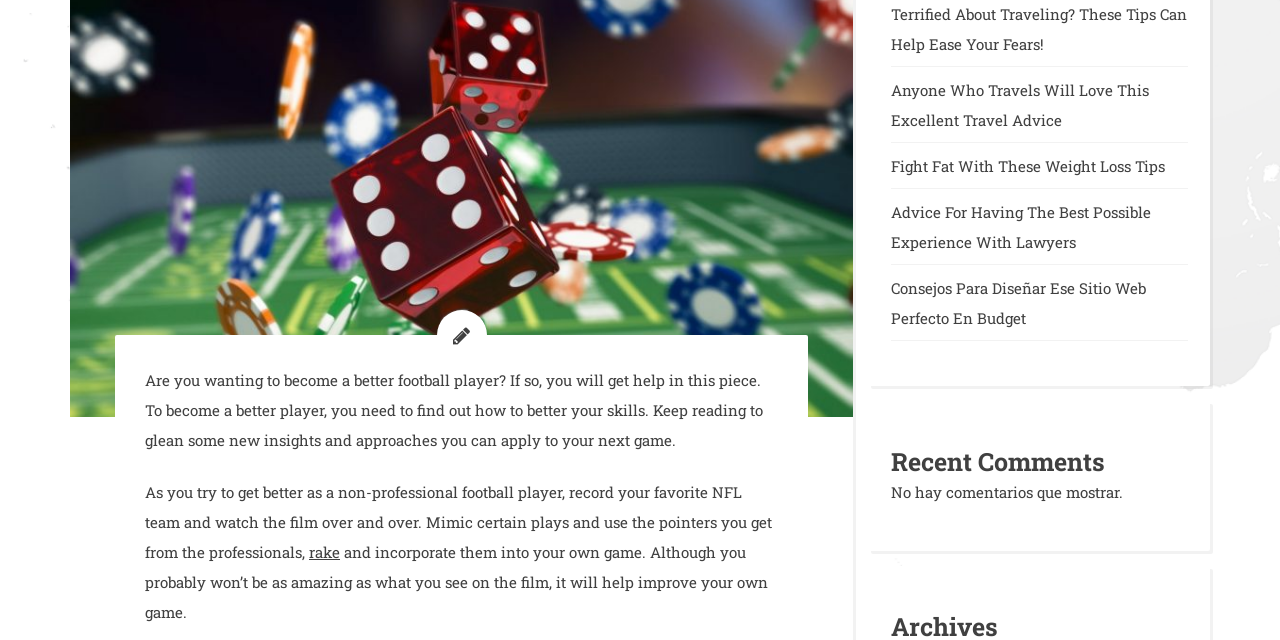Using the given description, provide the bounding box coordinates formatted as (top-left x, top-left y, bottom-right x, bottom-right y), with all values being floating point numbers between 0 and 1. Description: rake

[0.241, 0.847, 0.266, 0.878]